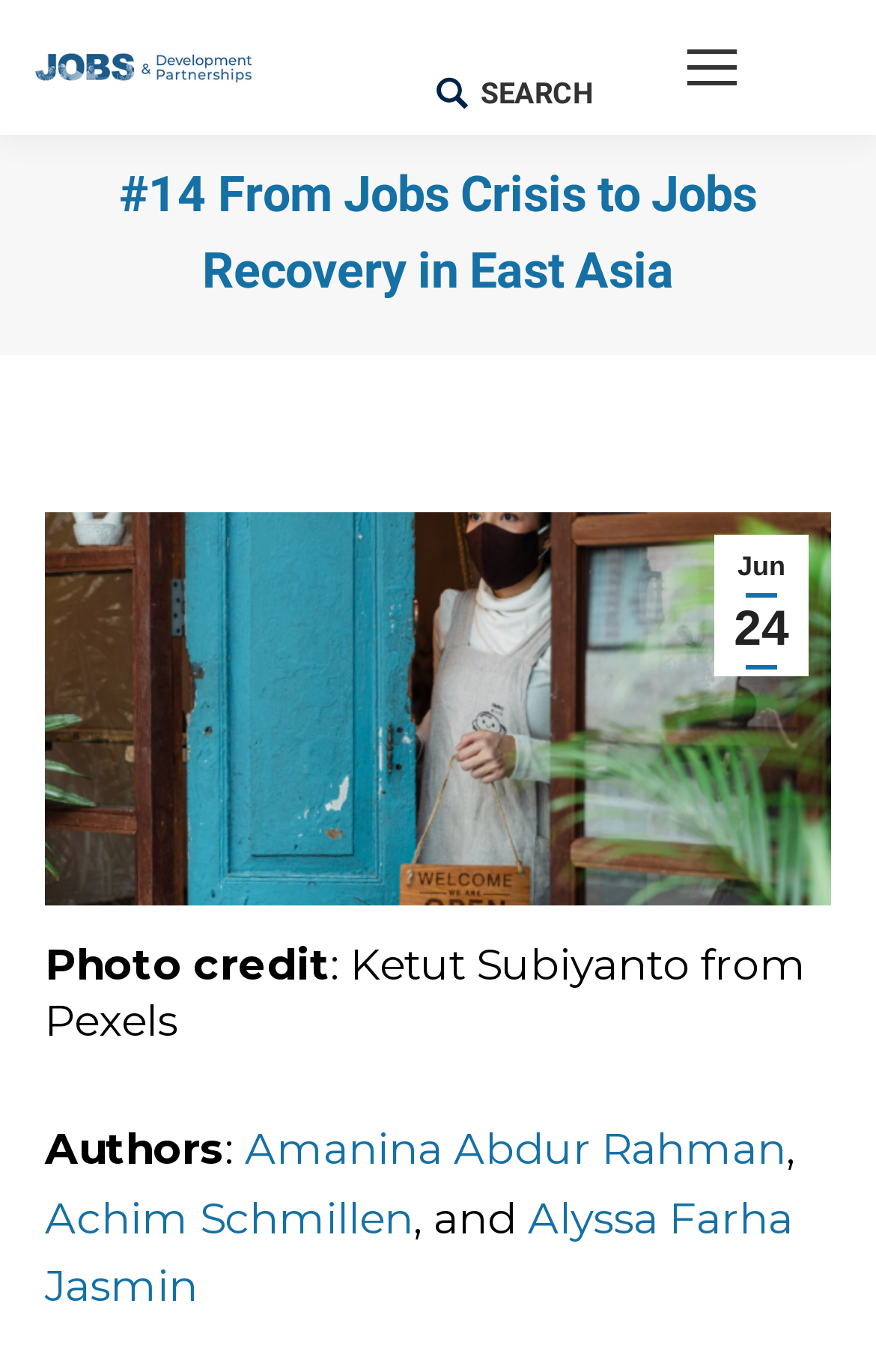Provide the bounding box coordinates for the UI element described in this sentence: "aria-label="The Grooming Academy Ltd"". The coordinates should be four float values between 0 and 1, i.e., [left, top, right, bottom].

None